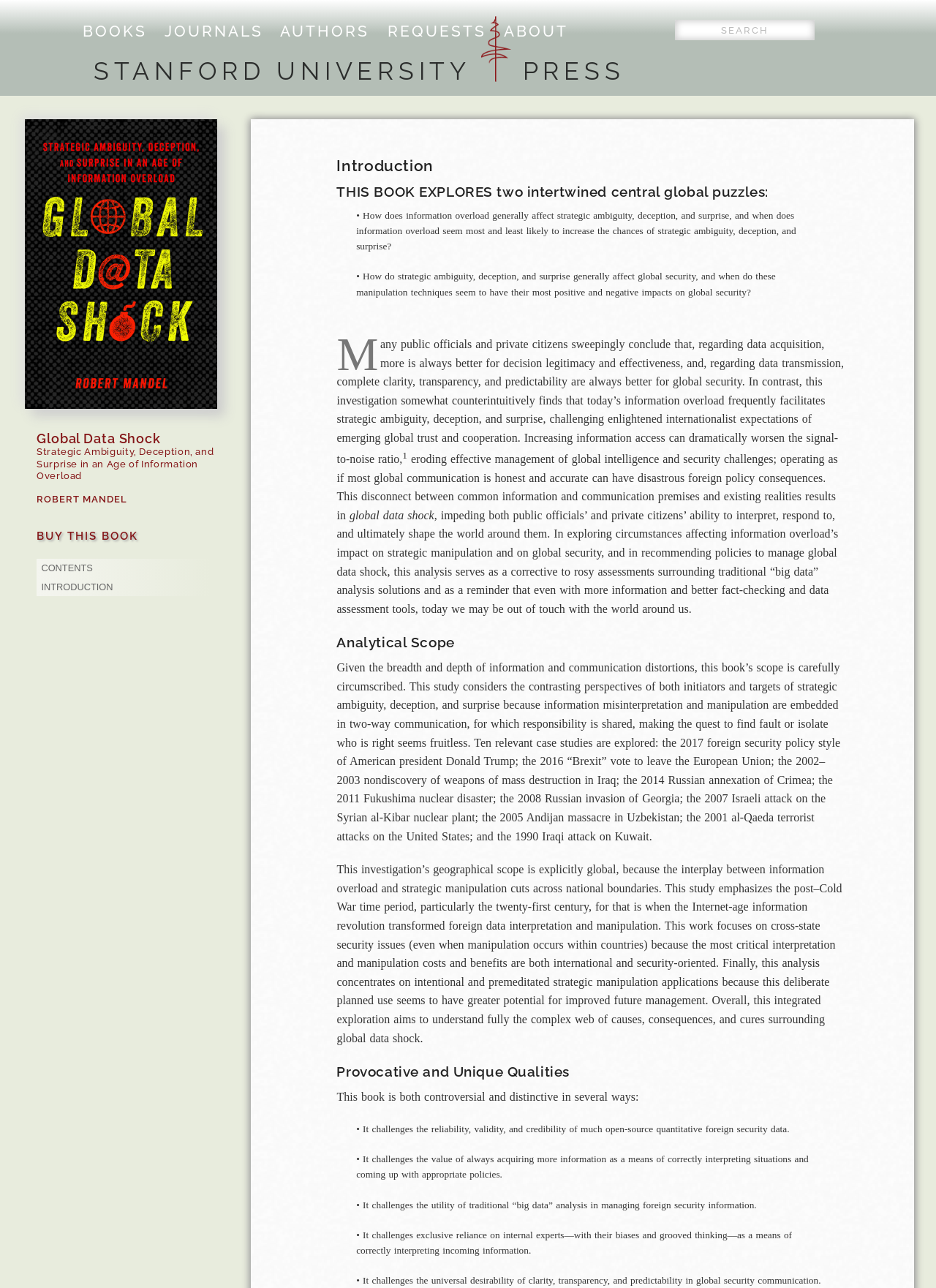What is the title of the book?
Please interpret the details in the image and answer the question thoroughly.

The title of the book can be found in the StaticText element with the text 'Global Data Shock' at coordinates [0.039, 0.334, 0.172, 0.346]. This element is a child of the Root Element and is located near the top of the page.